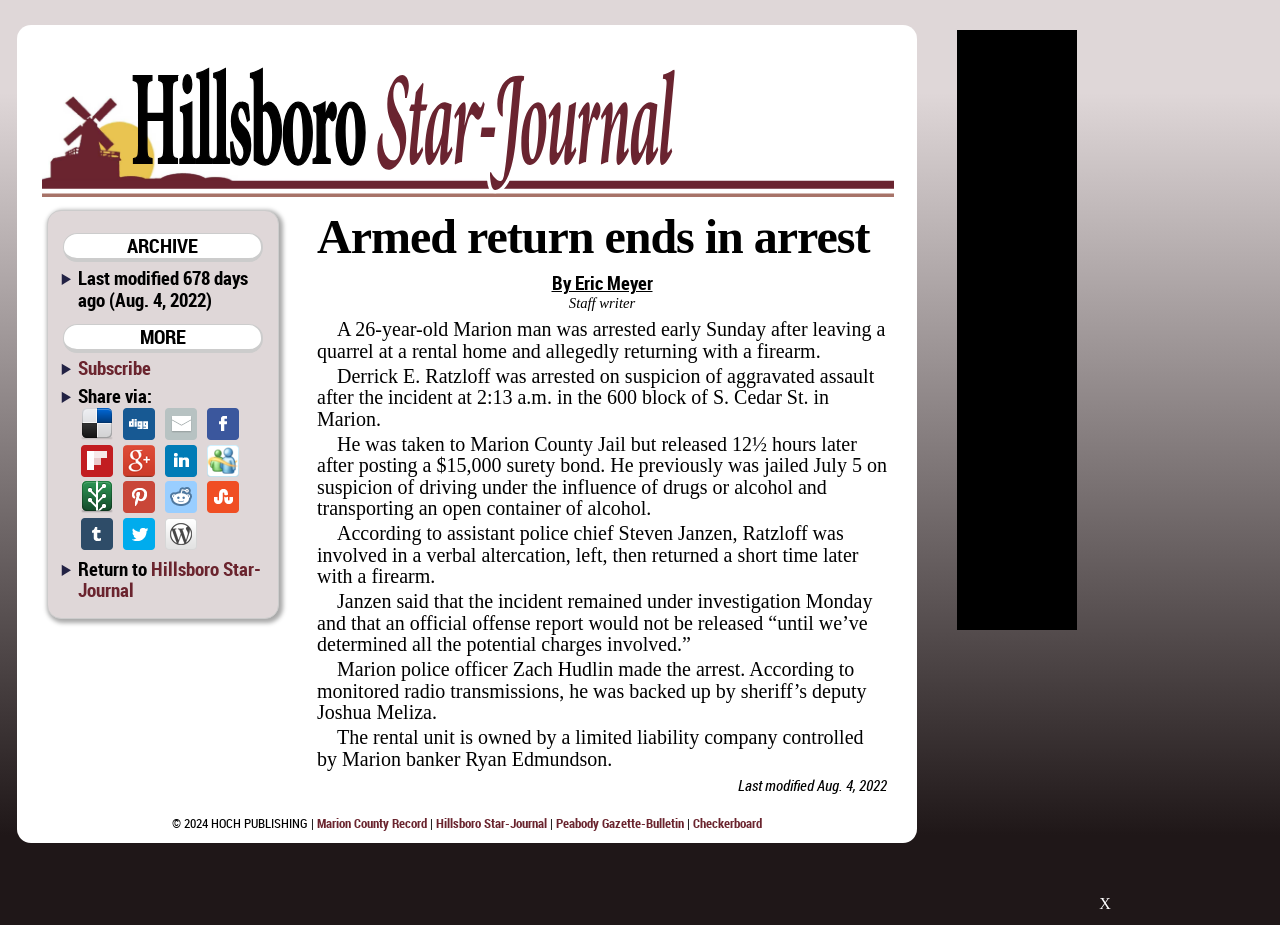Provide a short, one-word or phrase answer to the question below:
Who is the author of the article?

Eric Meyer